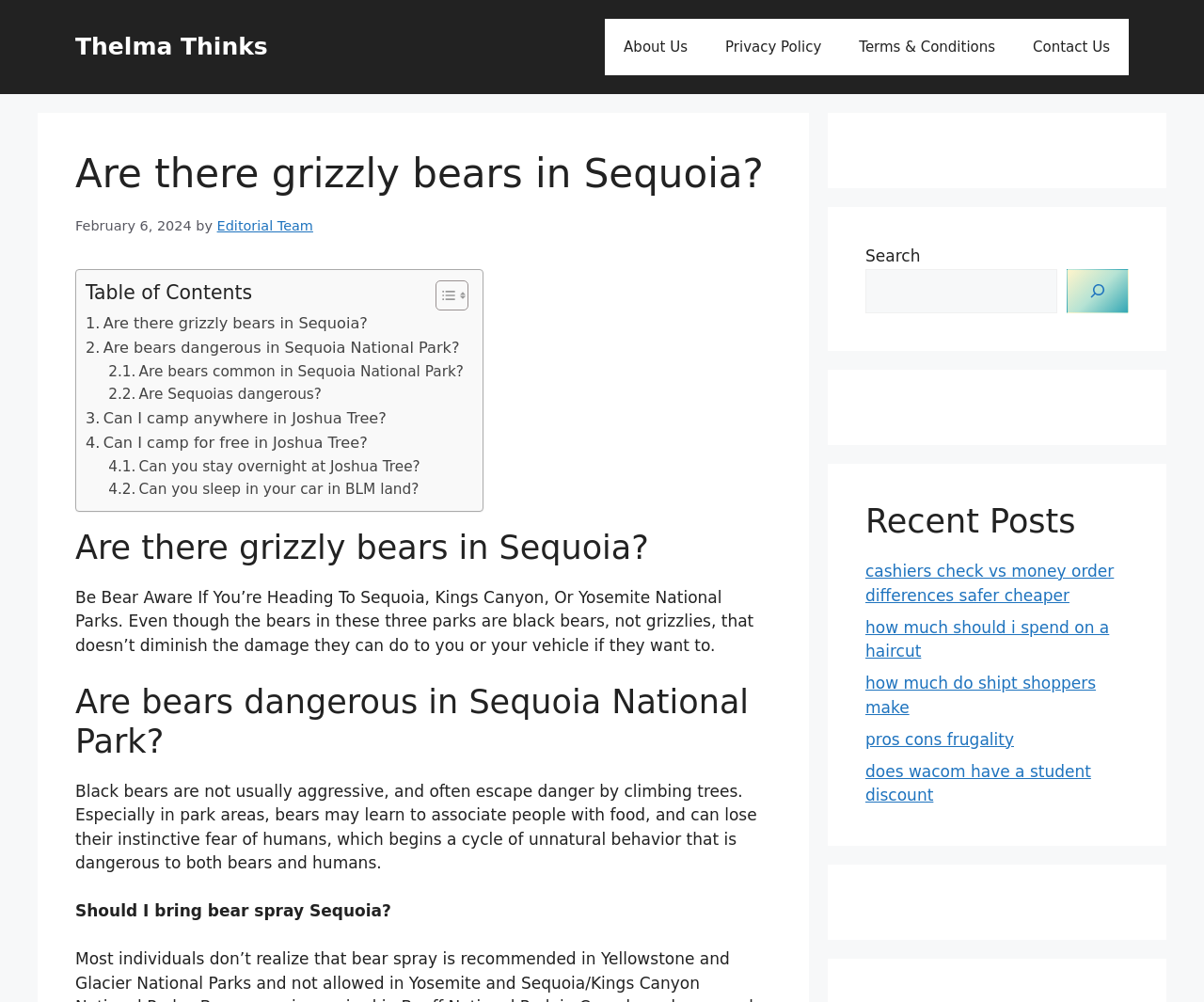Please answer the following question as detailed as possible based on the image: 
Is it necessary to bring bear spray to Sequoia National Park?

The webpage does not explicitly state whether it is necessary to bring bear spray to Sequoia National Park. However, it does mention that black bears are not usually aggressive and often escape danger by climbing trees.